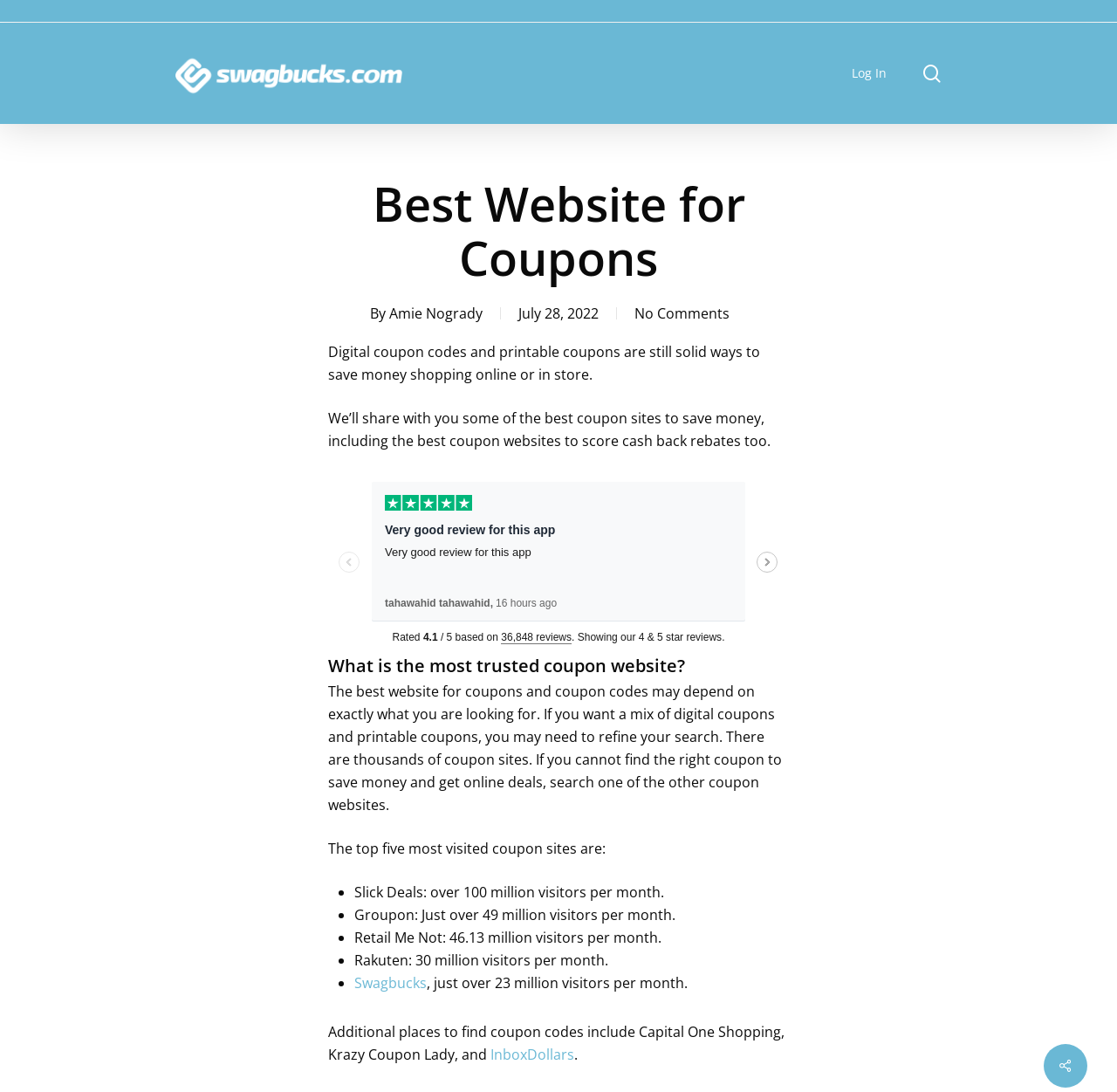What is the fifth most visited coupon site?
Look at the image and answer the question using a single word or phrase.

Swagbucks